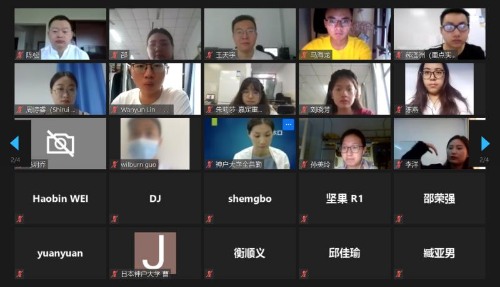Offer a detailed narrative of the scene shown in the image.

The image captures a virtual meeting or conference, showcasing a grid of participants engaged in a discussion. The attendees, likely students or researchers, are seen in individual video boxes, some with their cameras on, displaying varied expressions and backgrounds. The session appears to be a collaborative event, possibly related to the "2020 International Conference on Artificial Intelligence for Medical Sciences," as indicated by the context of the surrounding information. Among the visible participants, a host or moderator can be identified, managing the discussion. This online format reflects the adaptations to remote communication in academic and professional settings, particularly relevant to fields like medical sciences and artificial intelligence, where collaboration across geographical boundaries is essential.